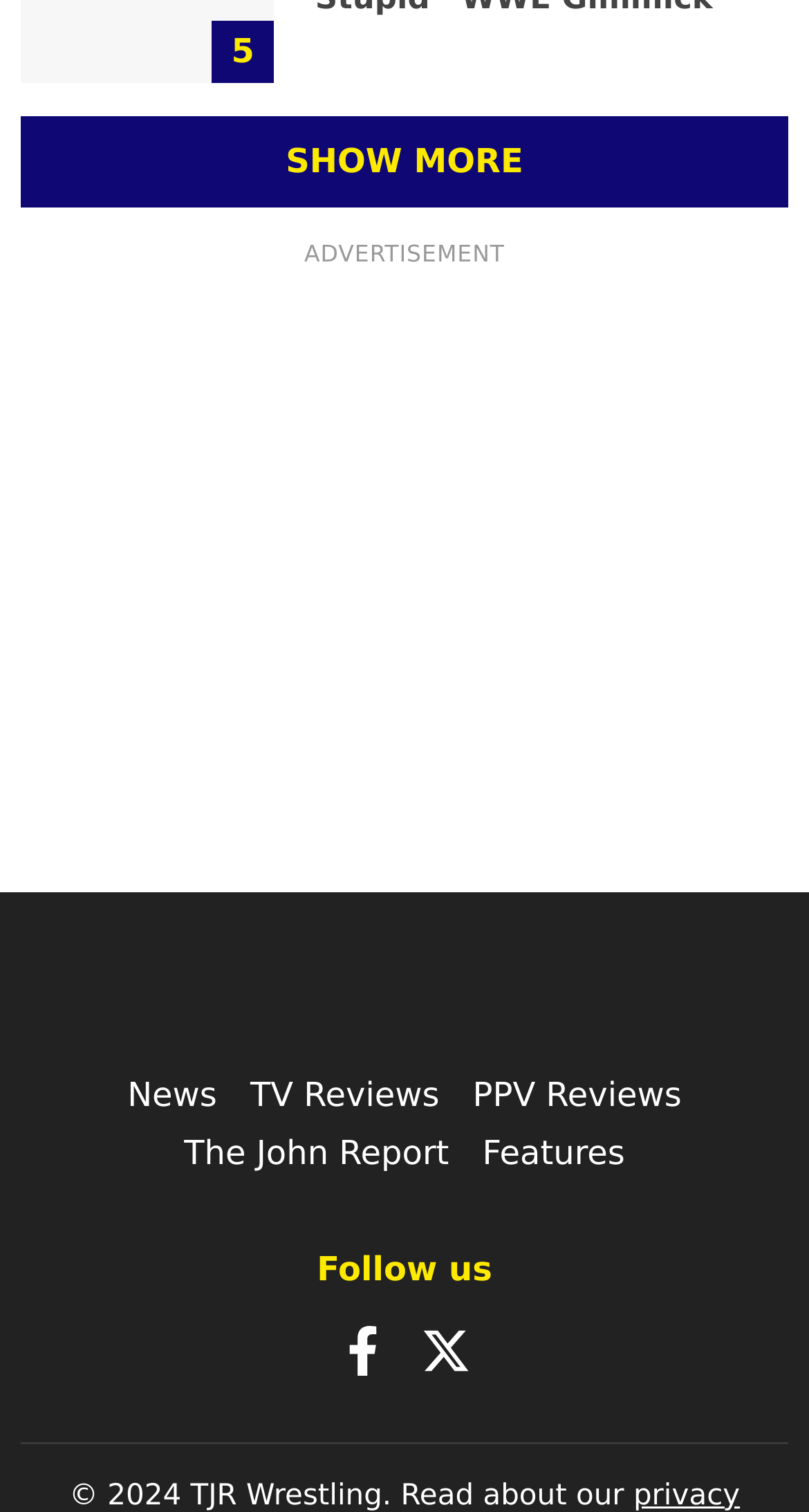How can users follow the website on social media?
Answer the question in as much detail as possible.

The webpage has links to 'Facebook' and 'X' with corresponding images, suggesting that users can follow the website on these social media platforms.